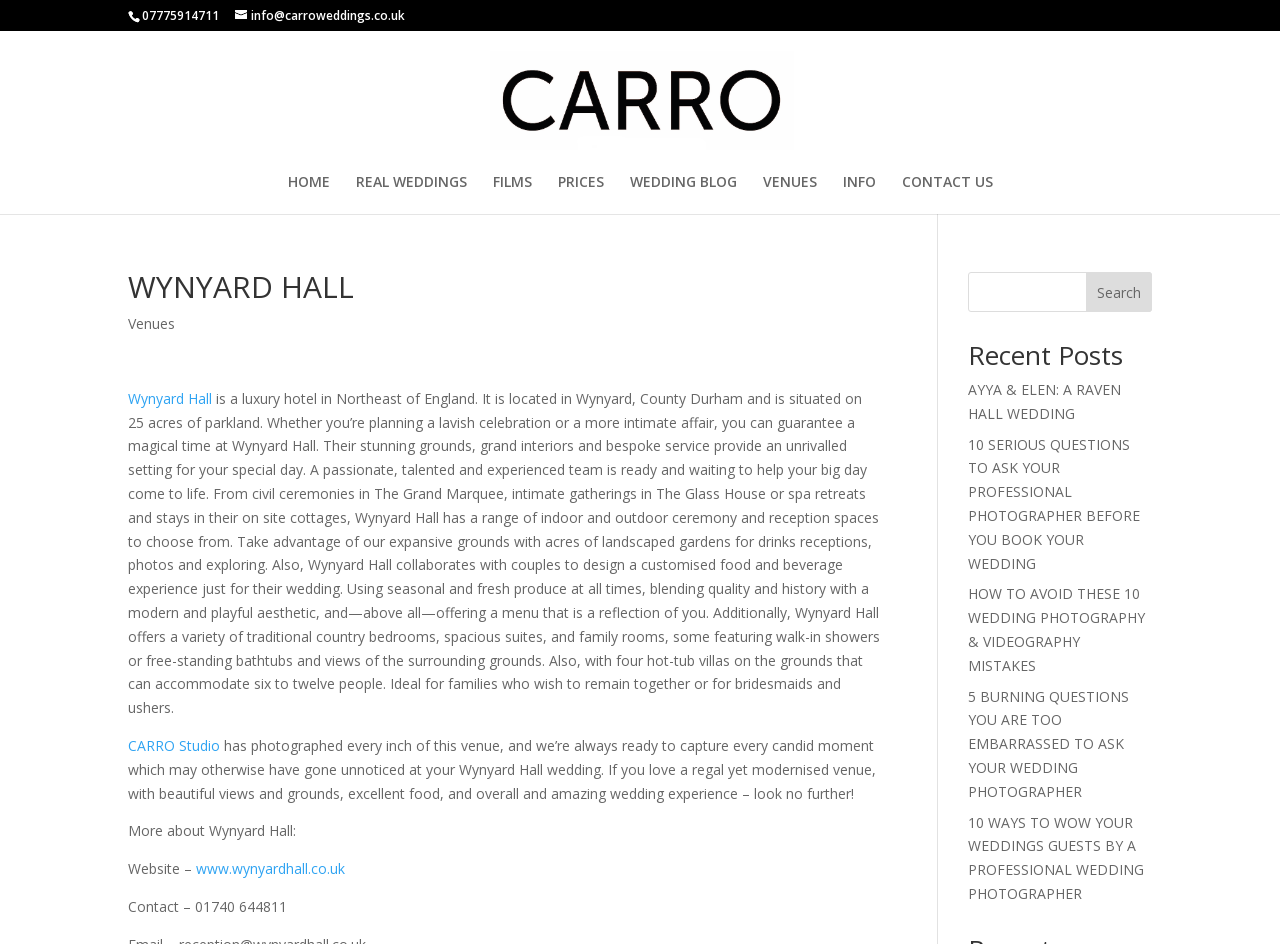How many people can the hot-tub villas on the grounds of Wynyard Hall accommodate?
Using the image as a reference, give a one-word or short phrase answer.

six to twelve